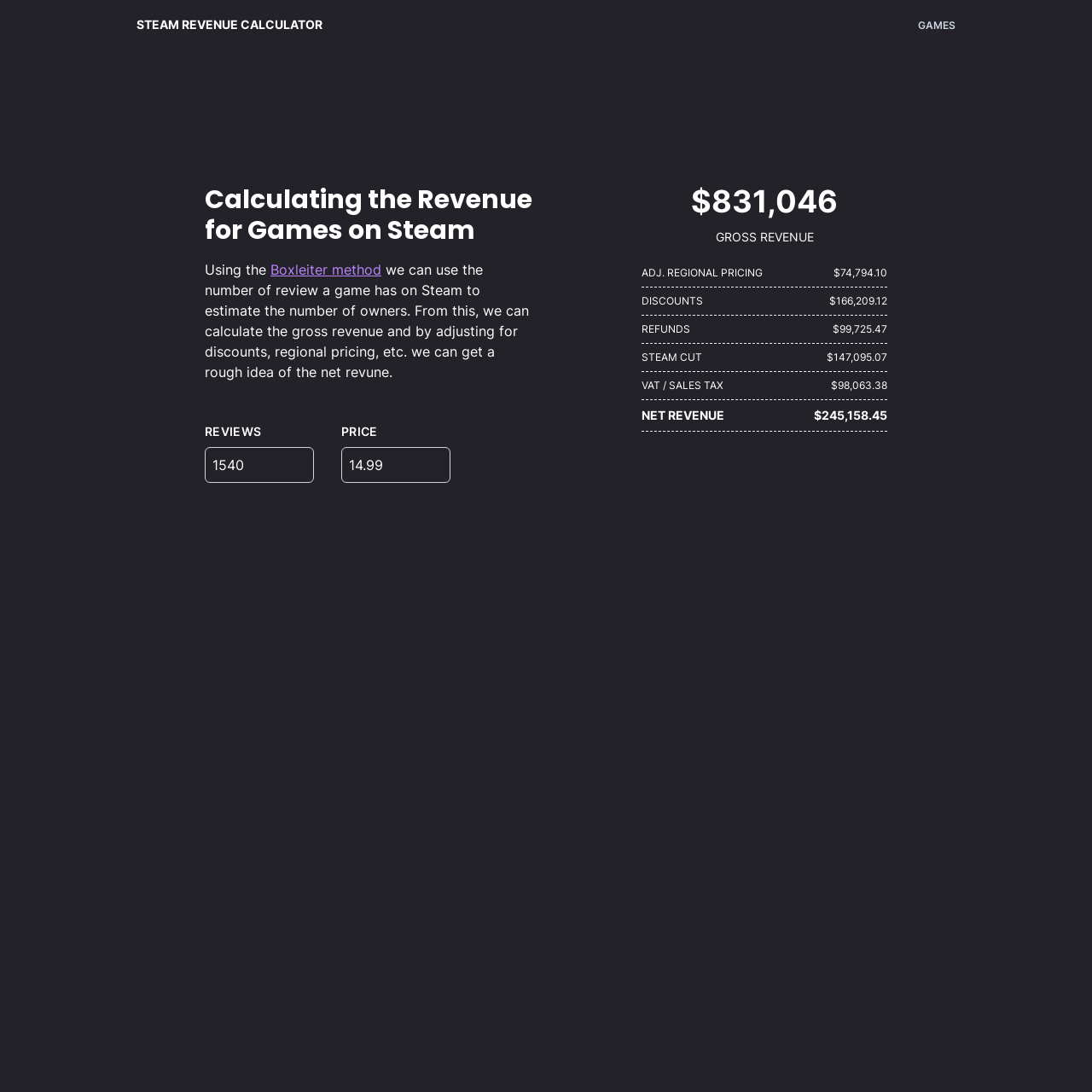What is the method used to estimate the number of owners?
Based on the content of the image, thoroughly explain and answer the question.

I found the answer by reading the text that says 'Using the Boxleiter method we can use the number of review a game has on Steam to estimate the number of owners.'.